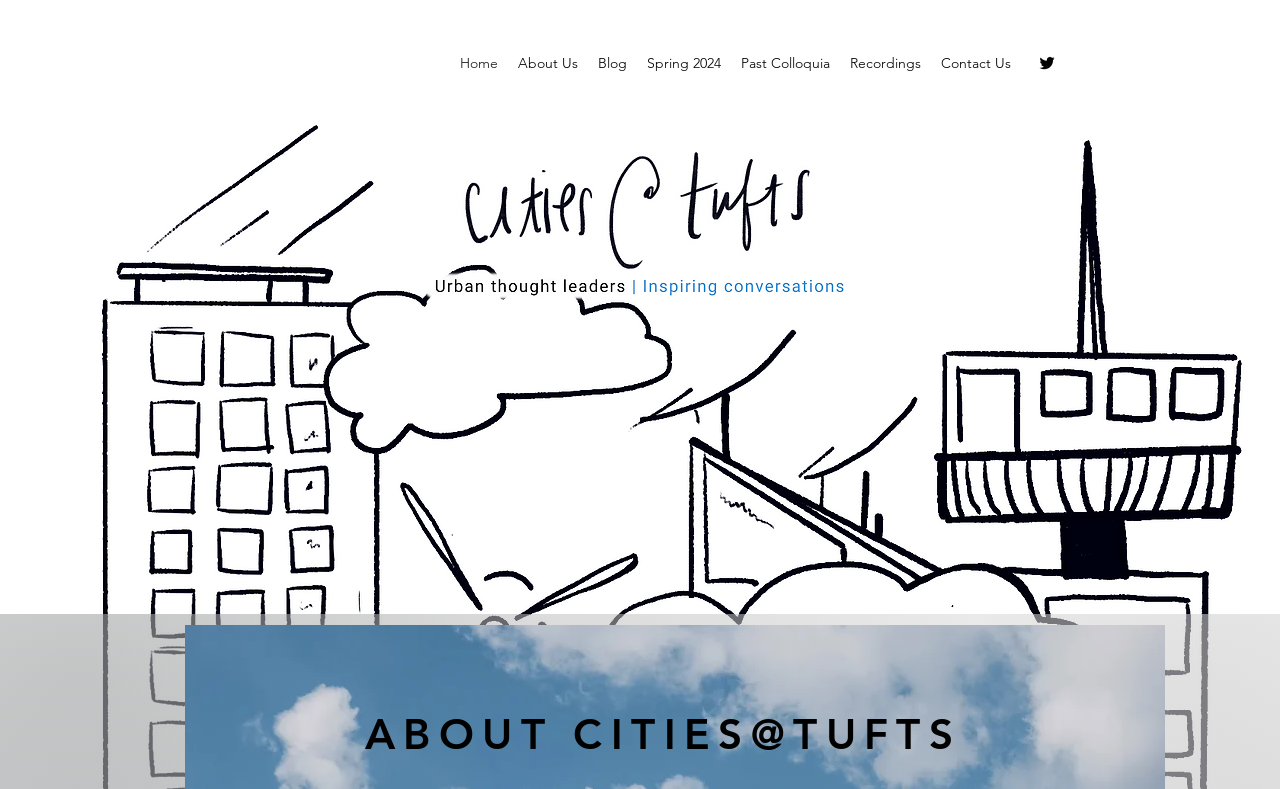Determine the bounding box coordinates for the HTML element mentioned in the following description: "water damage". The coordinates should be a list of four floats ranging from 0 to 1, represented as [left, top, right, bottom].

None